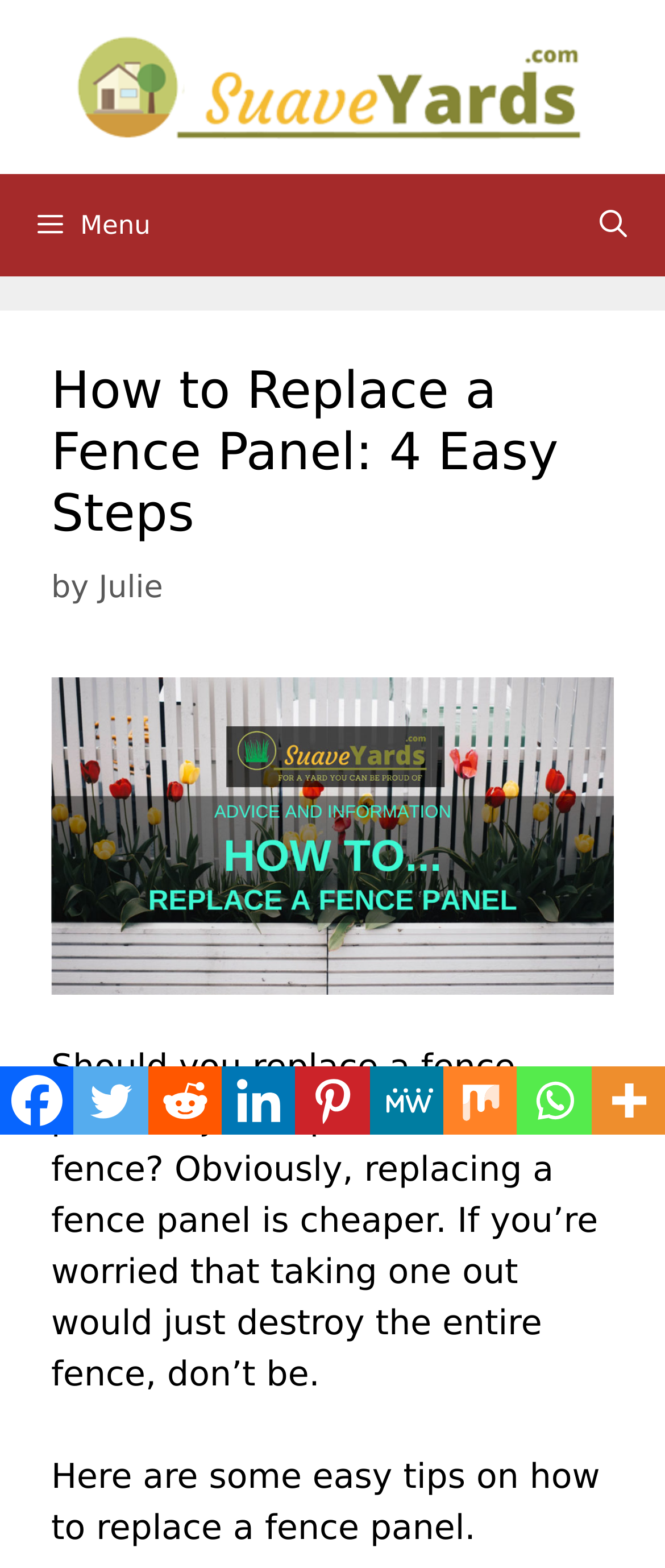Based on the element description, predict the bounding box coordinates (top-left x, top-left y, bottom-right x, bottom-right y) for the UI element in the screenshot: Proudly powered by WordPress

None